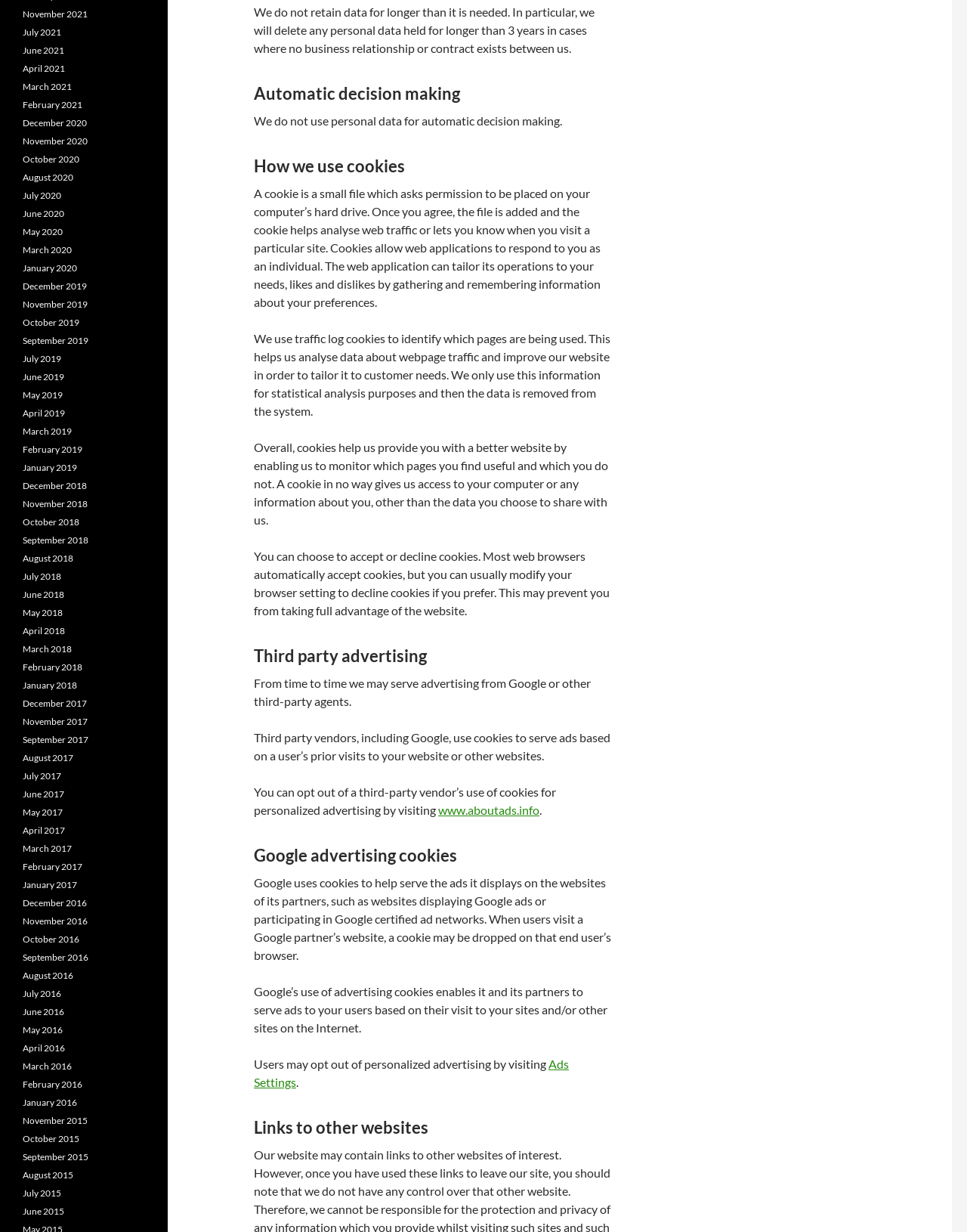Please identify the bounding box coordinates of the area that needs to be clicked to fulfill the following instruction: "learn about automatic decision making."

[0.262, 0.069, 0.633, 0.083]